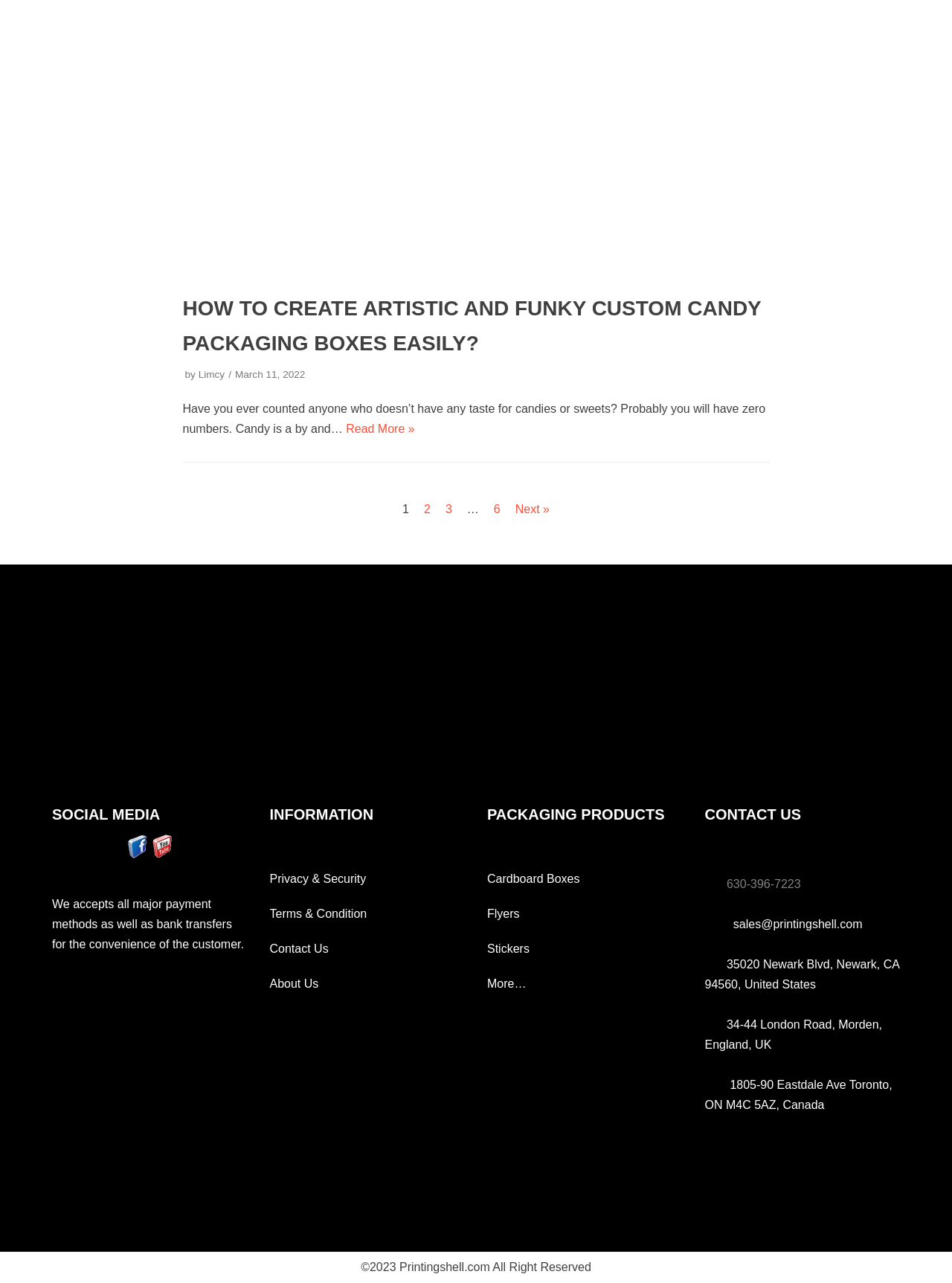Kindly respond to the following question with a single word or a brief phrase: 
What are the social media platforms mentioned?

Facebook, Youtube